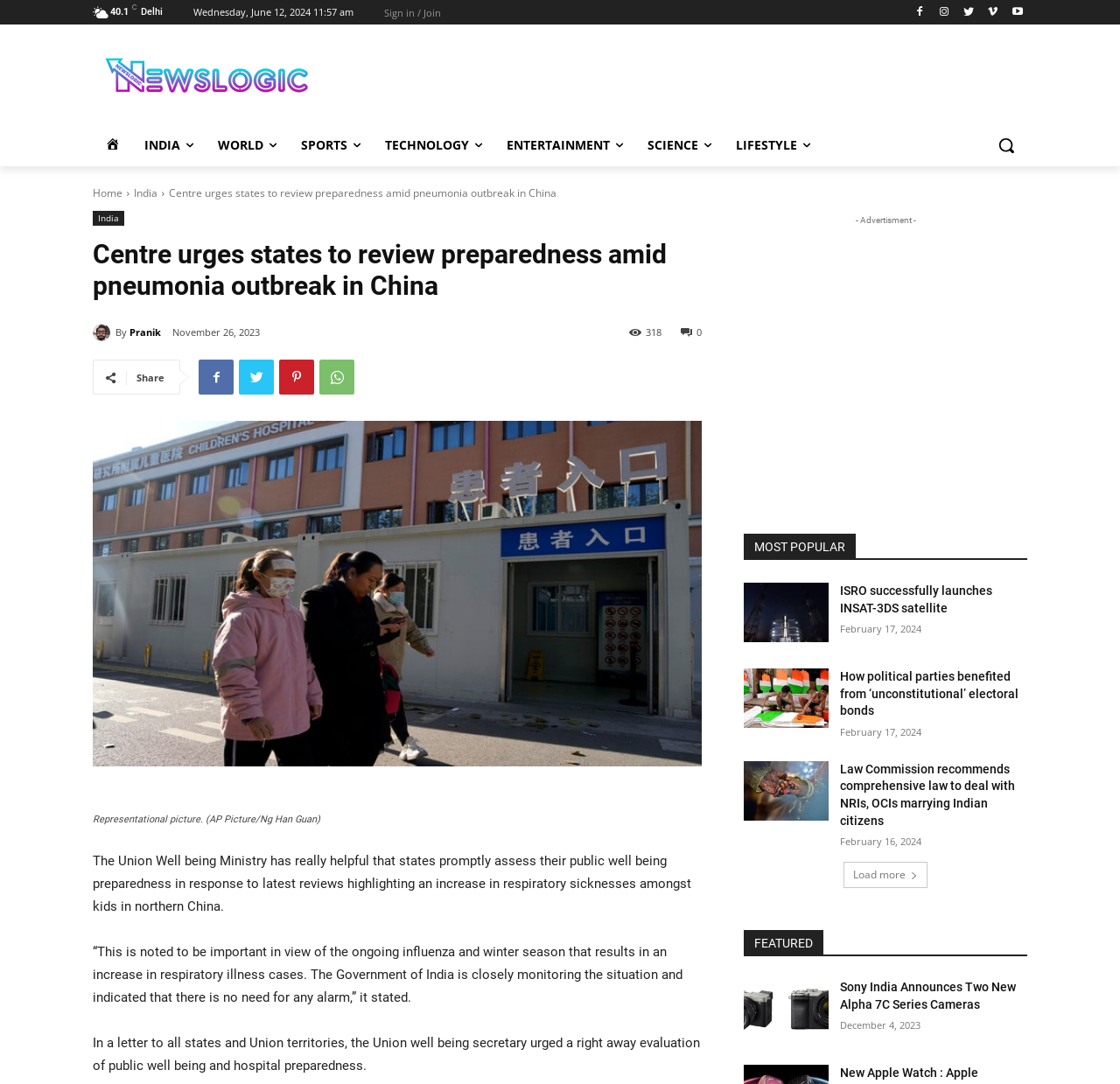Examine the screenshot and answer the question in as much detail as possible: What is the current temperature?

I found the current temperature by looking at the top of the webpage, where it says '40.1' followed by the degree Celsius symbol, indicating the current temperature.